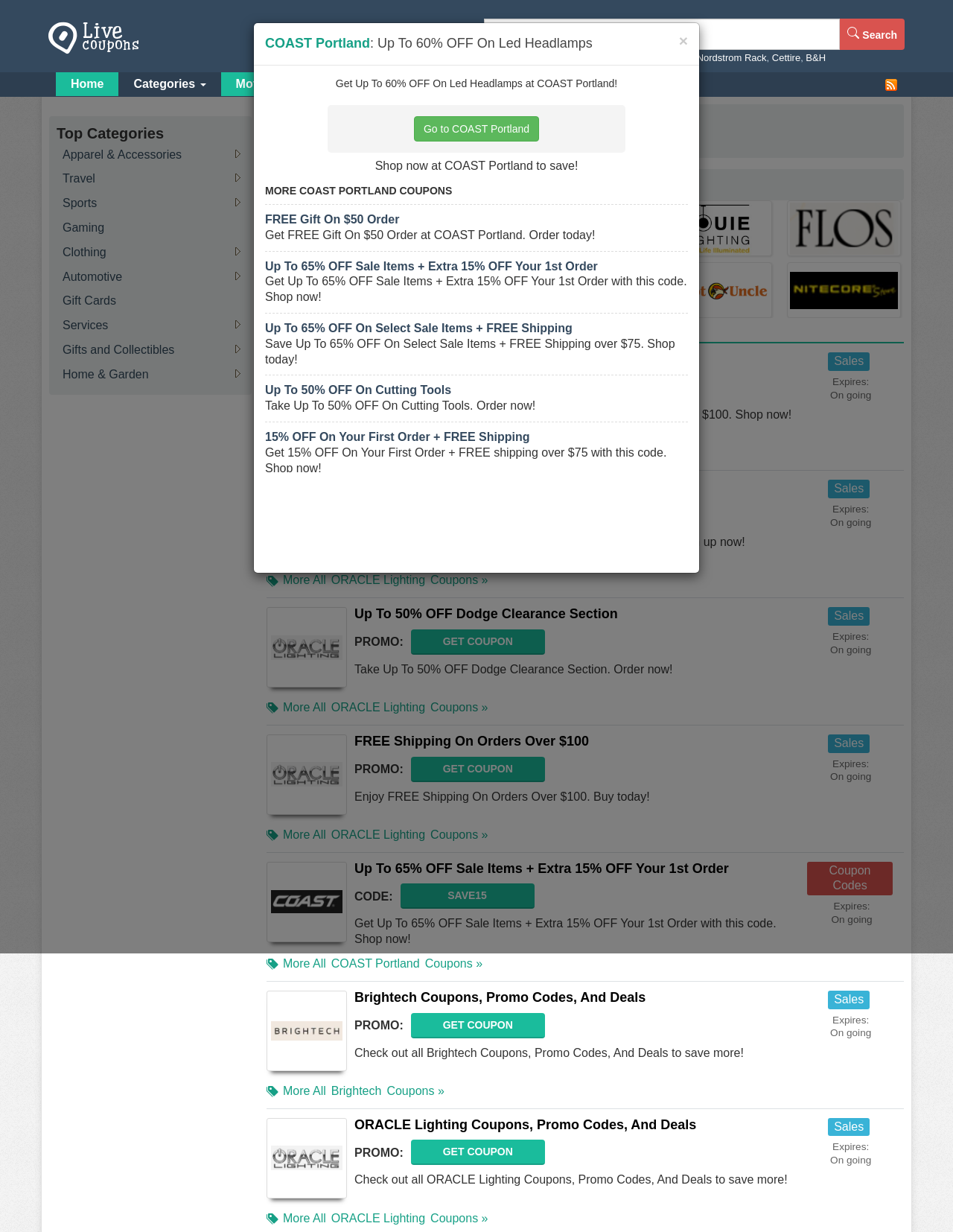Can you show the bounding box coordinates of the region to click on to complete the task described in the instruction: "Sign up for 10% OFF On Your Order"?

[0.431, 0.408, 0.572, 0.428]